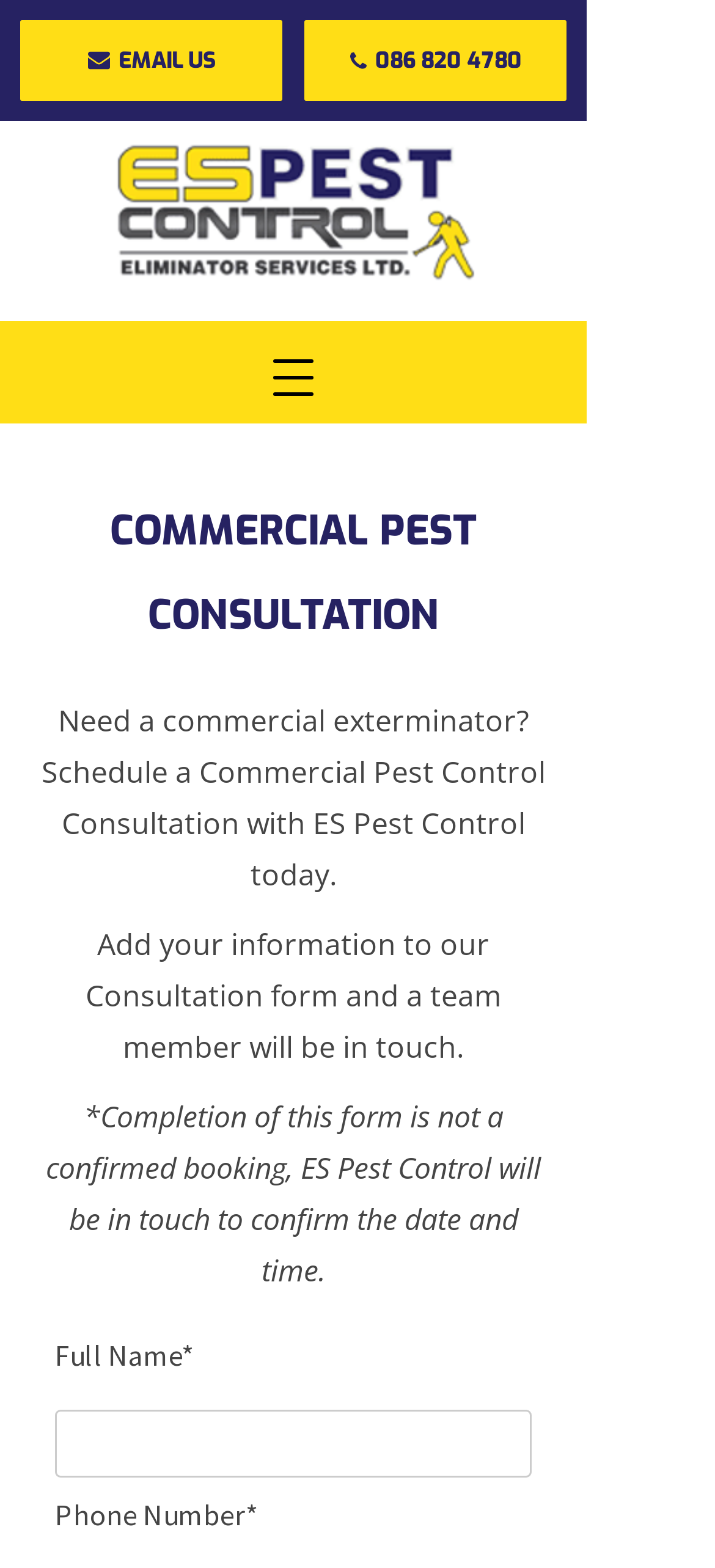Identify the primary heading of the webpage and provide its text.

COMMERCIAL PEST CONSULTATION